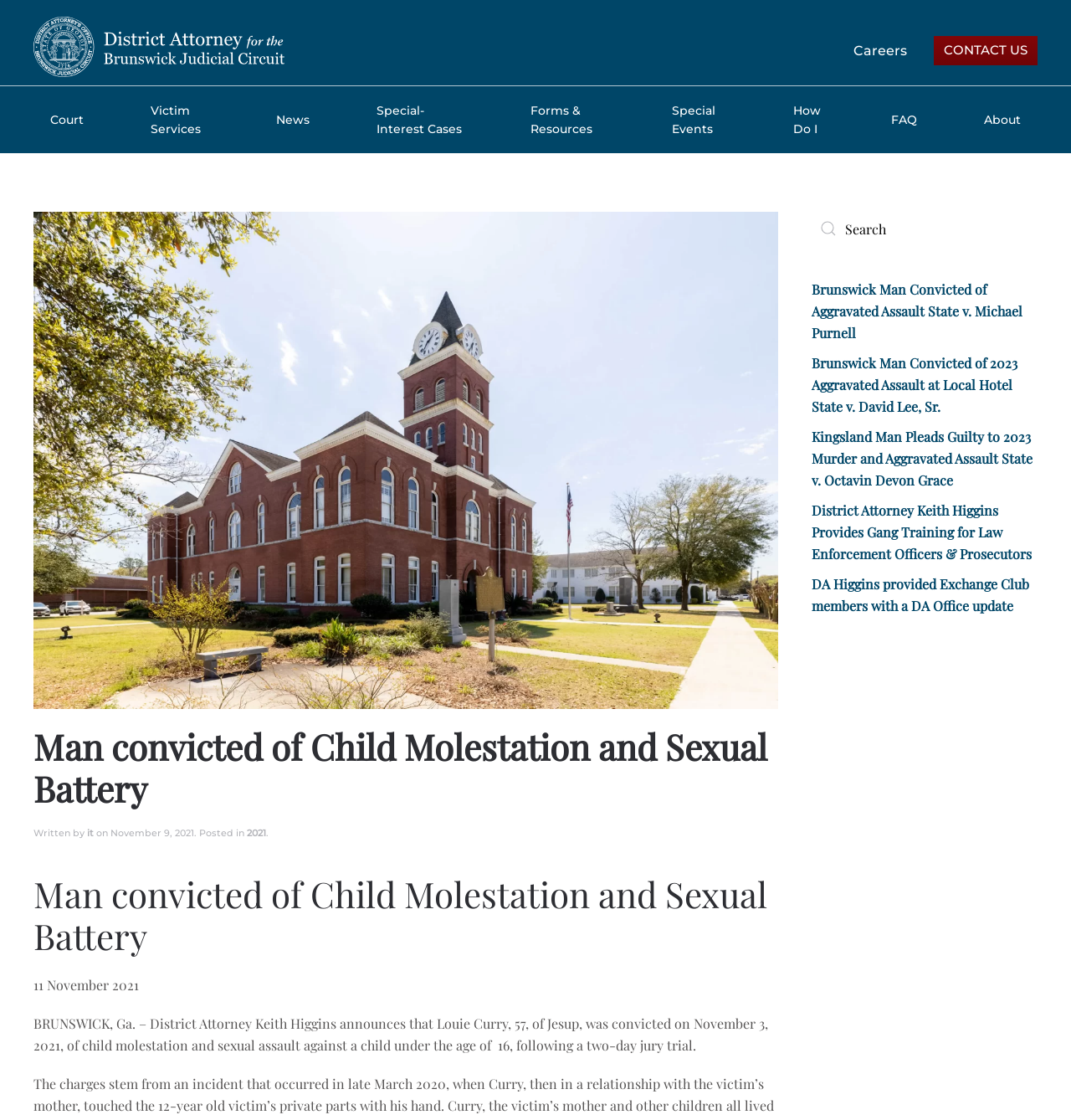Provide a brief response to the question below using a single word or phrase: 
What is the date of the conviction of Louie Curry?

November 3, 2021